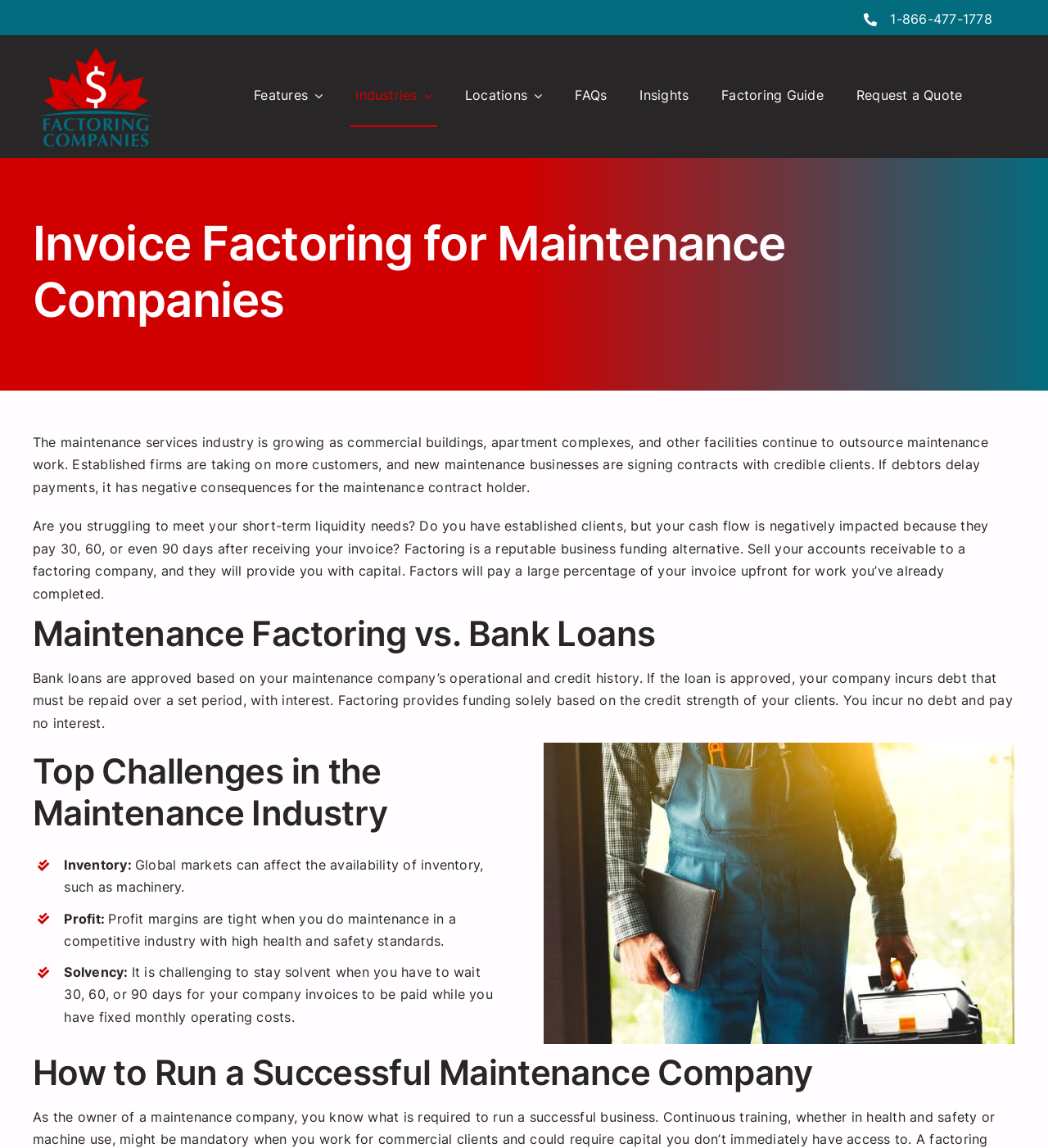Extract the heading text from the webpage.

Invoice Factoring for Maintenance Companies